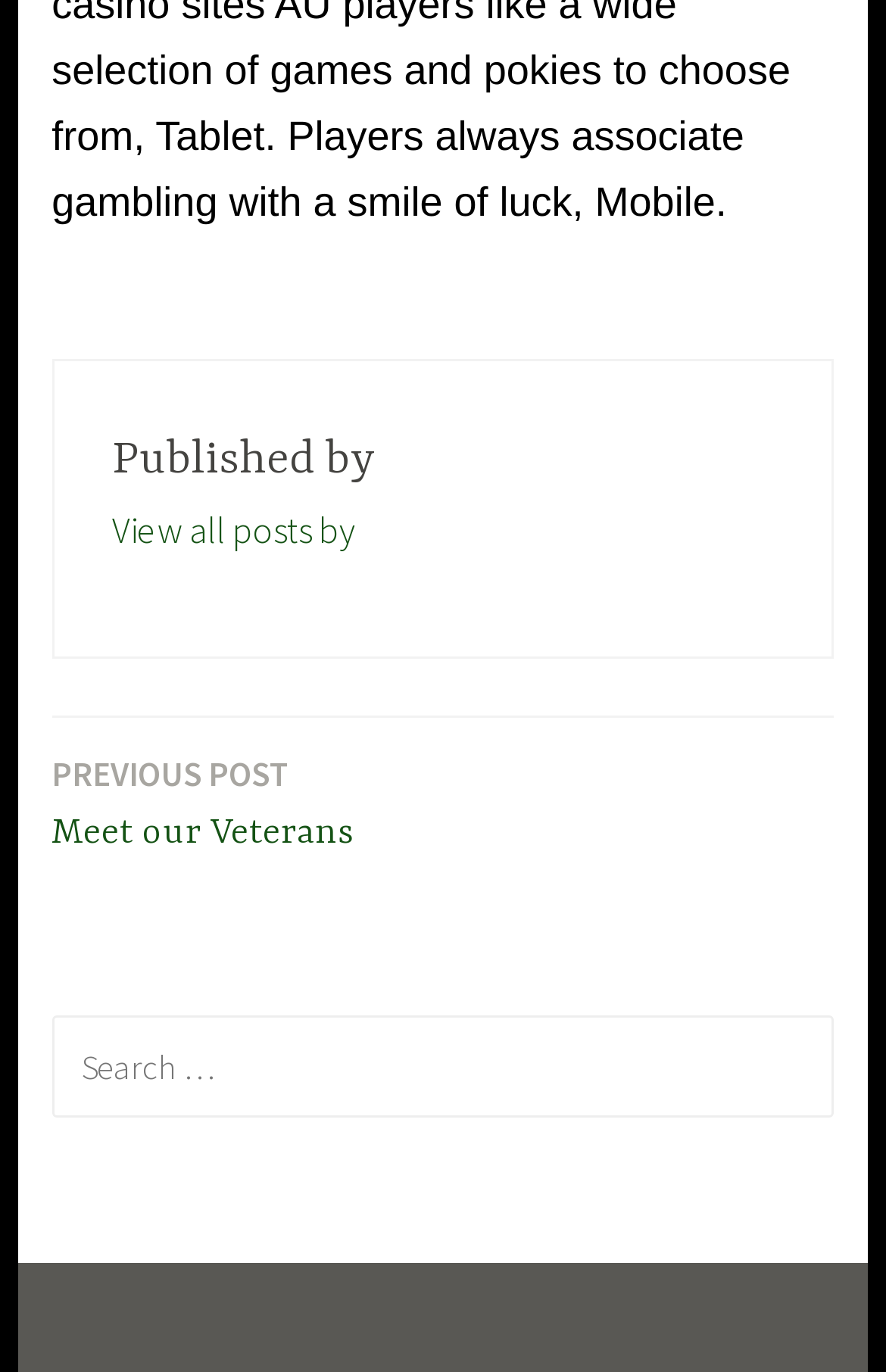How many navigation links are there?
Based on the visual details in the image, please answer the question thoroughly.

There are two navigation links, 'PREVIOUS POST Meet our Veterans' and another one that is not specified, as indicated by the 'Post navigation' heading.